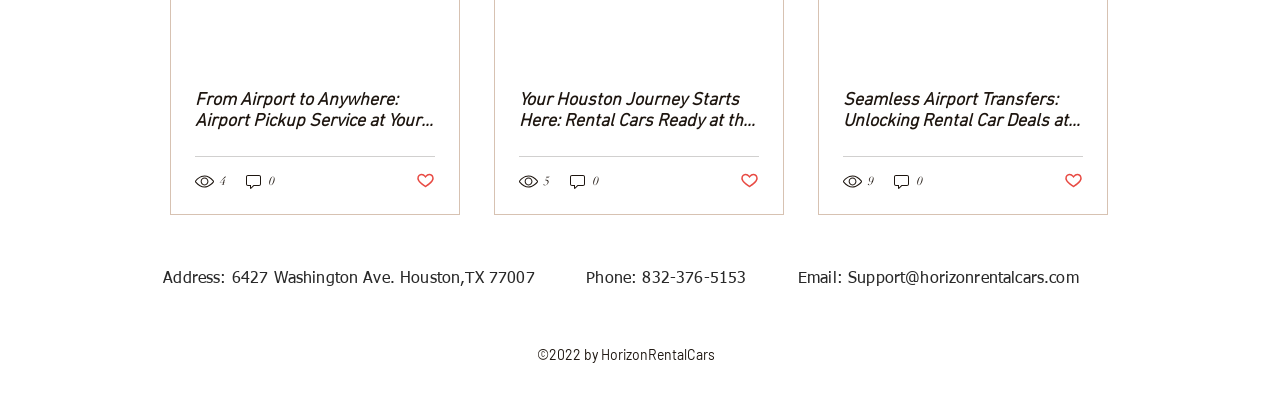Respond with a single word or phrase to the following question:
What is the address of Horizon Rental Cars?

6427 Washington Ave. Houston,TX 77007